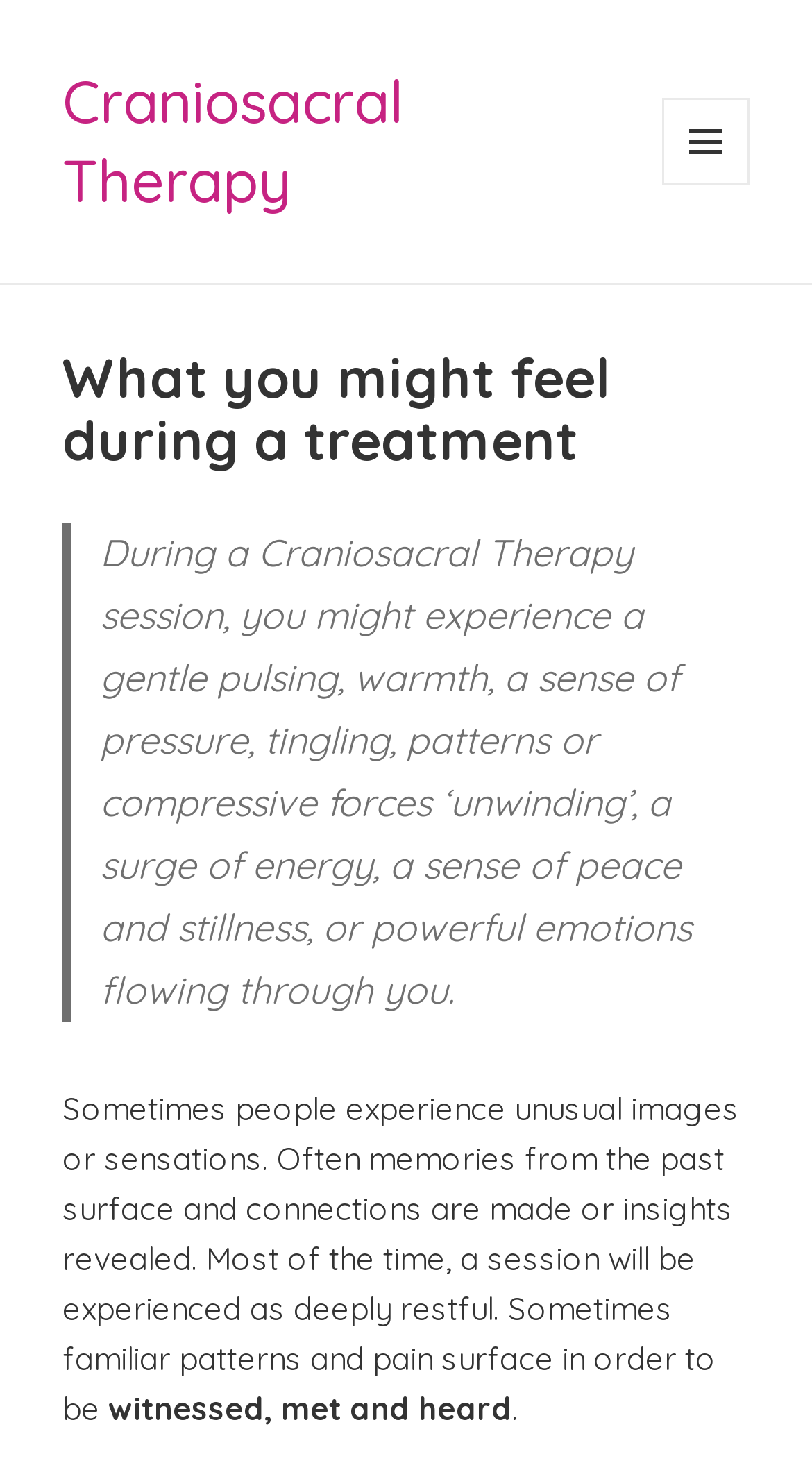Create a detailed summary of the webpage's content and design.

The webpage is about Craniosacral Therapy, specifically focusing on what one might feel during a treatment. At the top left of the page, there is a link to "Craniosacral Therapy". On the top right, there is a button with a menu icon, which is not expanded by default. 

Below the top section, there is a header that spans the entire width of the page, containing the title "What you might feel during a treatment". 

Underneath the header, there is a blockquote that occupies most of the page's width. Within this blockquote, there are three paragraphs of text. The first paragraph describes the sensations one might experience during a Craniosacral Therapy session, such as gentle pulsing, warmth, and a sense of peace. 

The second paragraph explains that some people may experience unusual images or sensations, and that memories from the past may surface, leading to insights and connections. 

The third paragraph is a continuation of the second, describing how familiar patterns and pain may surface during a session.